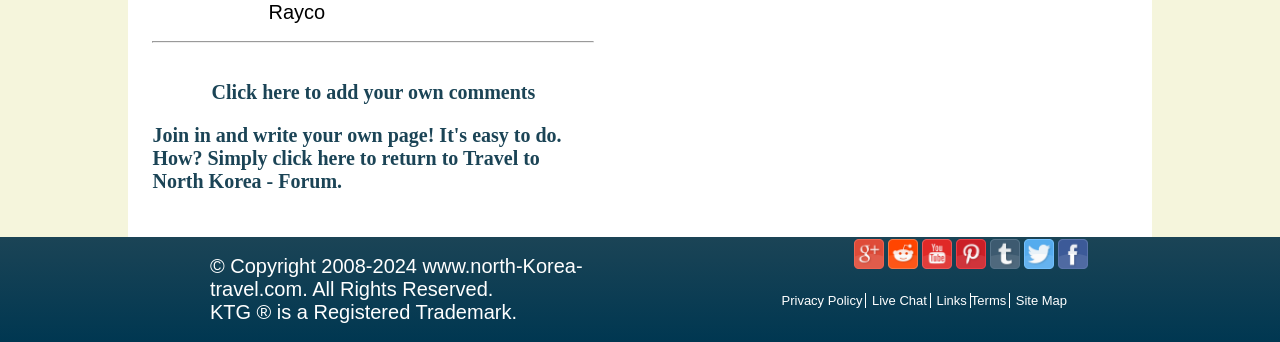Use the details in the image to answer the question thoroughly: 
How many social media links are present at the bottom of the webpage?

There are six social media links present at the bottom of the webpage, which are represented by the link elements with IDs 125 to 130.